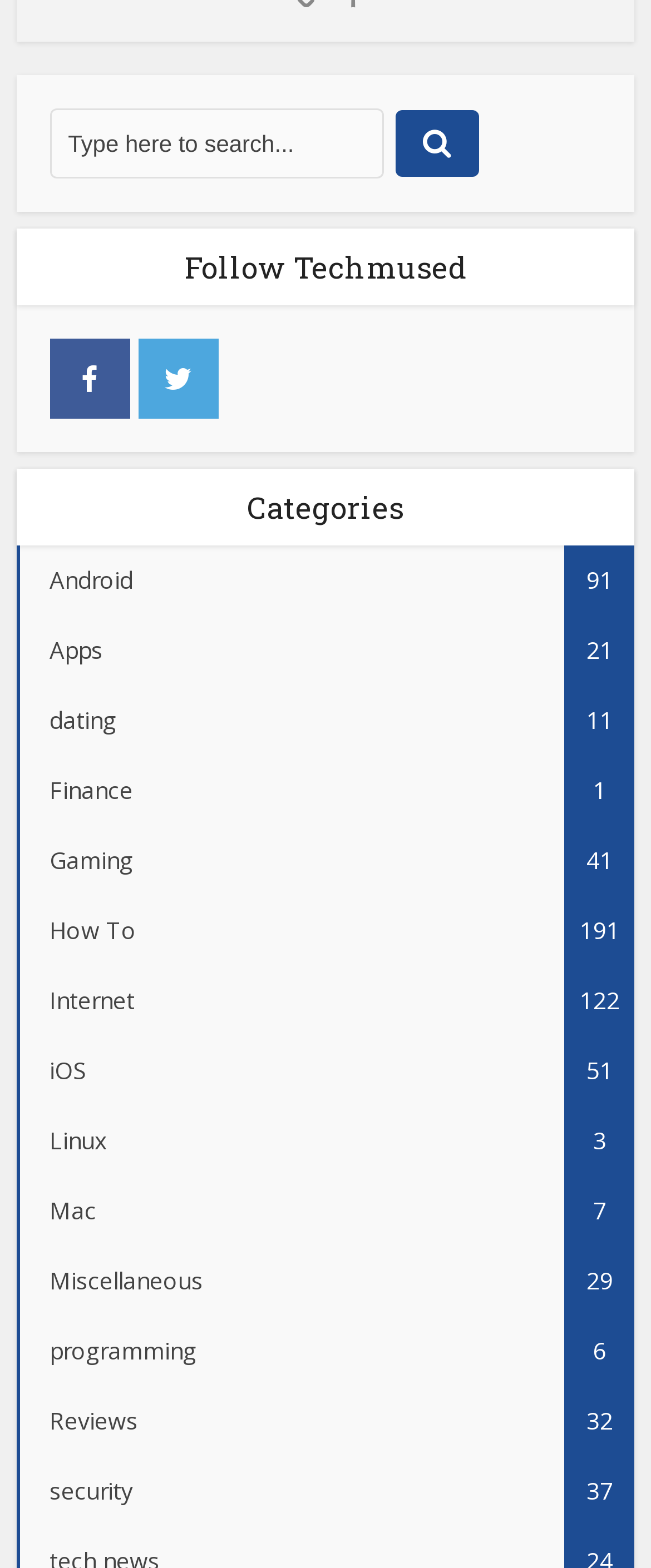Bounding box coordinates are to be given in the format (top-left x, top-left y, bottom-right x, bottom-right y). All values must be floating point numbers between 0 and 1. Provide the bounding box coordinate for the UI element described as: Reviews32

[0.025, 0.884, 0.975, 0.929]